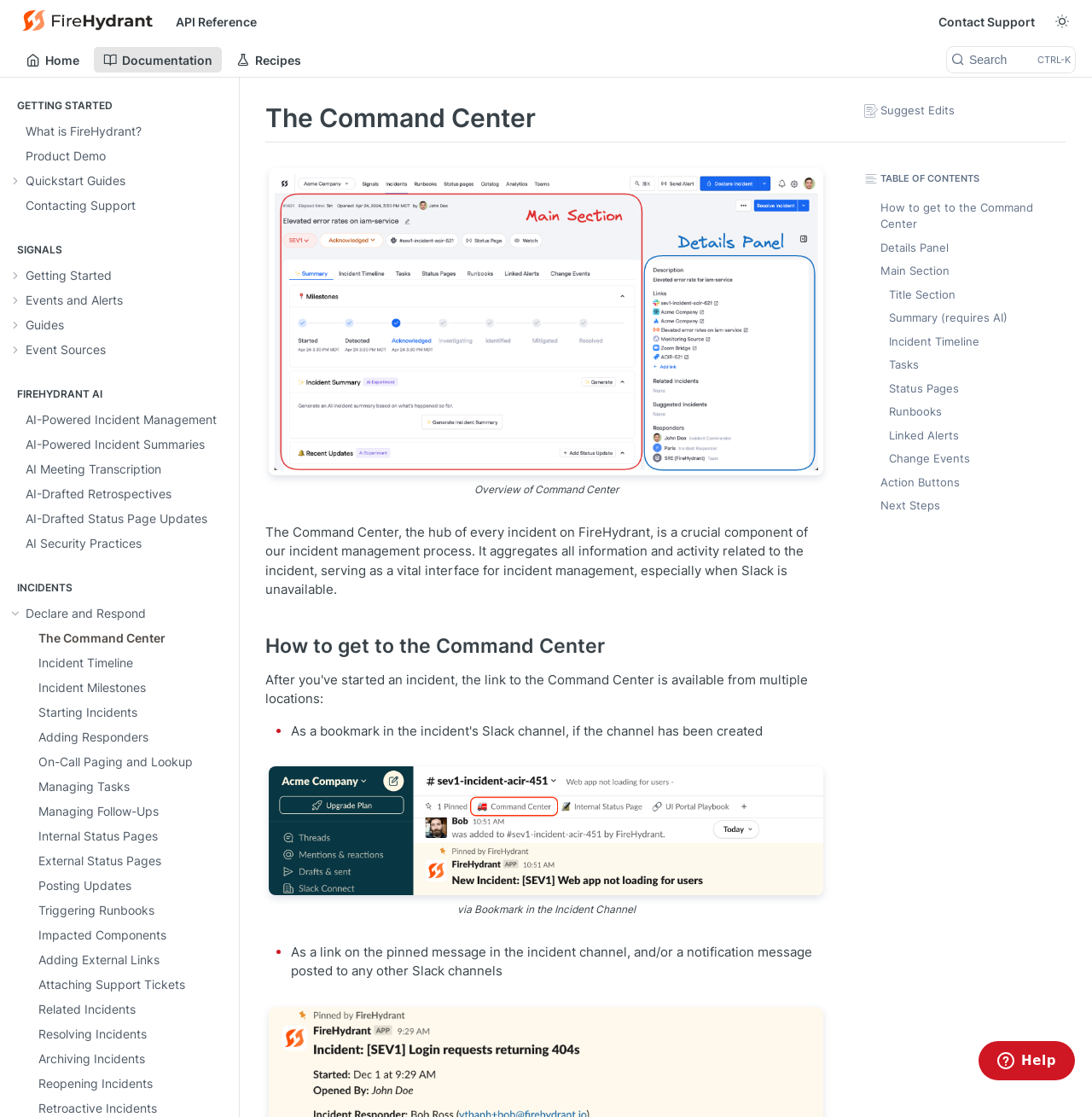Elaborate on the information and visuals displayed on the webpage.

The webpage is the FireHydrant Command Center, which serves as the central hub for incident management. At the top, there are several links, including "Jump to Content", "FireHydrant Documentation", "API Reference", and "Contact Support". On the right side, there is a button to toggle to light mode and a search button.

Below the top links, there is a navigation menu with icons, including "Home", "Documentation", "Recipes", and a search button. 

The main content area is divided into several sections. The first section is titled "GETTING STARTED" and contains links to "What is FireHydrant?", "Product Demo", "Quickstart Guides", and "Contacting Support". 

The next section is titled "SIGNALS" and contains links to subpages for "Getting Started", "Events and Alerts", "Guides", and "Event Sources". 

The following section is titled "FIREHYDRANT AI" and contains links to various AI-powered features, including "AI-Powered Incident Management", "AI-Powered Incident Summaries", and "AI Meeting Transcription".

The next section is titled "INCIDENTS" and contains links to subpages for "Declare and Respond", including "The Command Center", "Incident Timeline", "Incident Milestones", and others.

Below these sections, there is a header with the title "The Command Center" and a link to suggest edits. 

The main content area continues with a figure and a button labeled "Overview of Command Center", followed by a paragraph of text describing the Command Center as a crucial component of the incident management process.

The next section is titled "How to get to the Command Center" and contains a list of ways to access the Command Center, including via a bookmark in the incident channel and as a link on the pinned message in the incident channel.

Finally, there is a table of contents with links to various sections of the page, including "How to get to the Command Center", "Details Panel", "Main Section", and others.